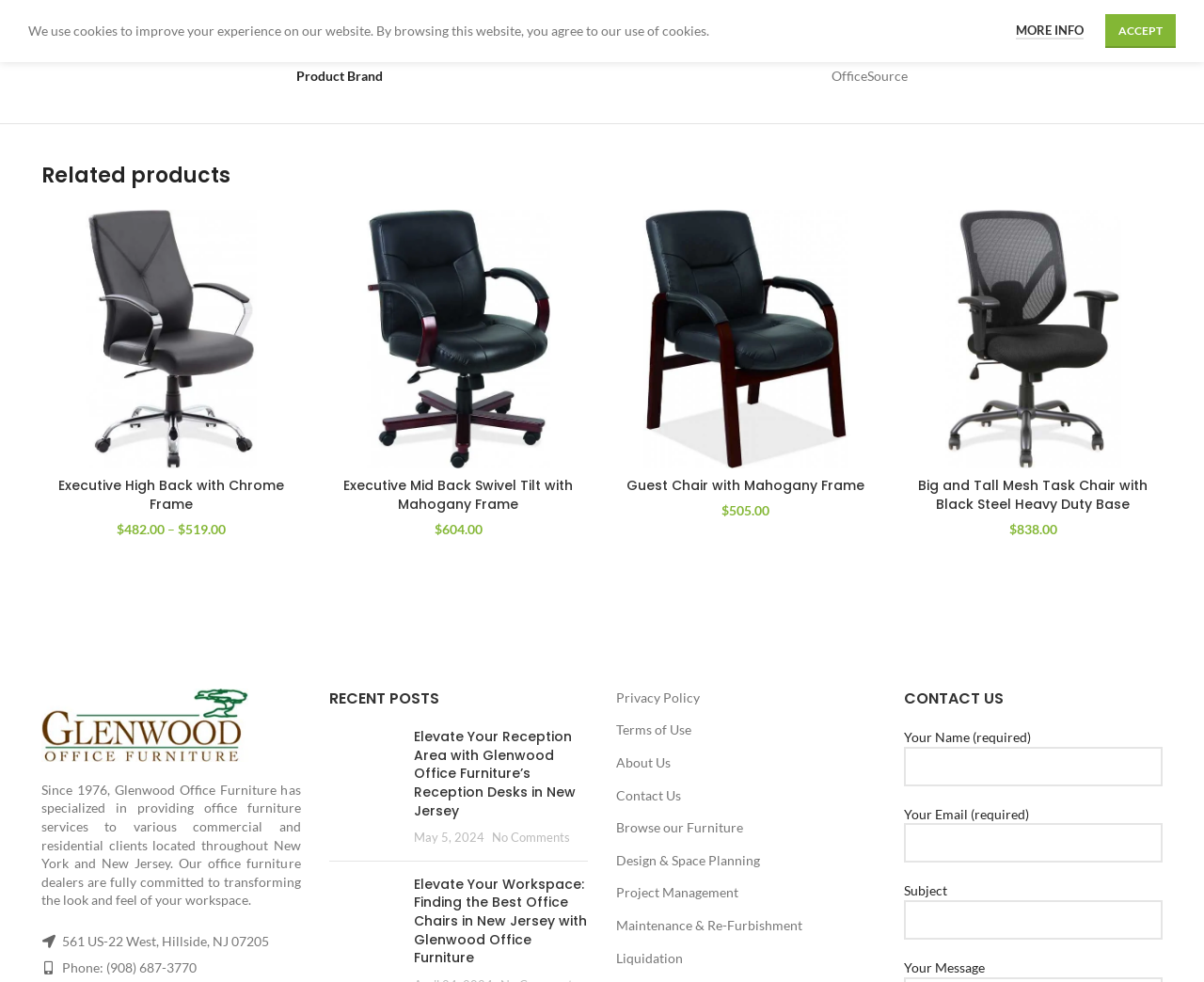Ascertain the bounding box coordinates for the UI element detailed here: "Accept". The coordinates should be provided as [left, top, right, bottom] with each value being a float between 0 and 1.

[0.918, 0.014, 0.977, 0.049]